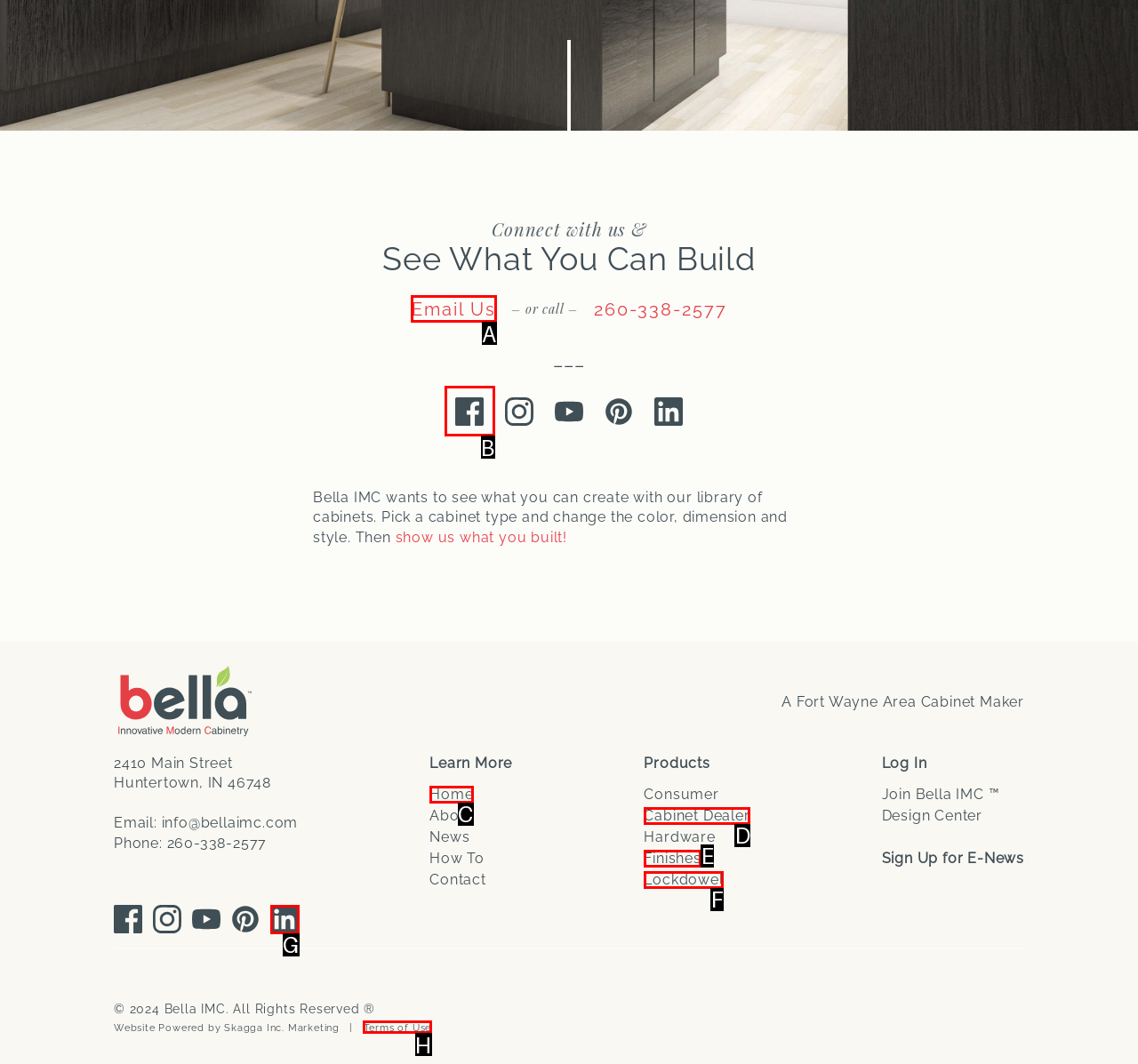Indicate which HTML element you need to click to complete the task: Click on Email Us. Provide the letter of the selected option directly.

A